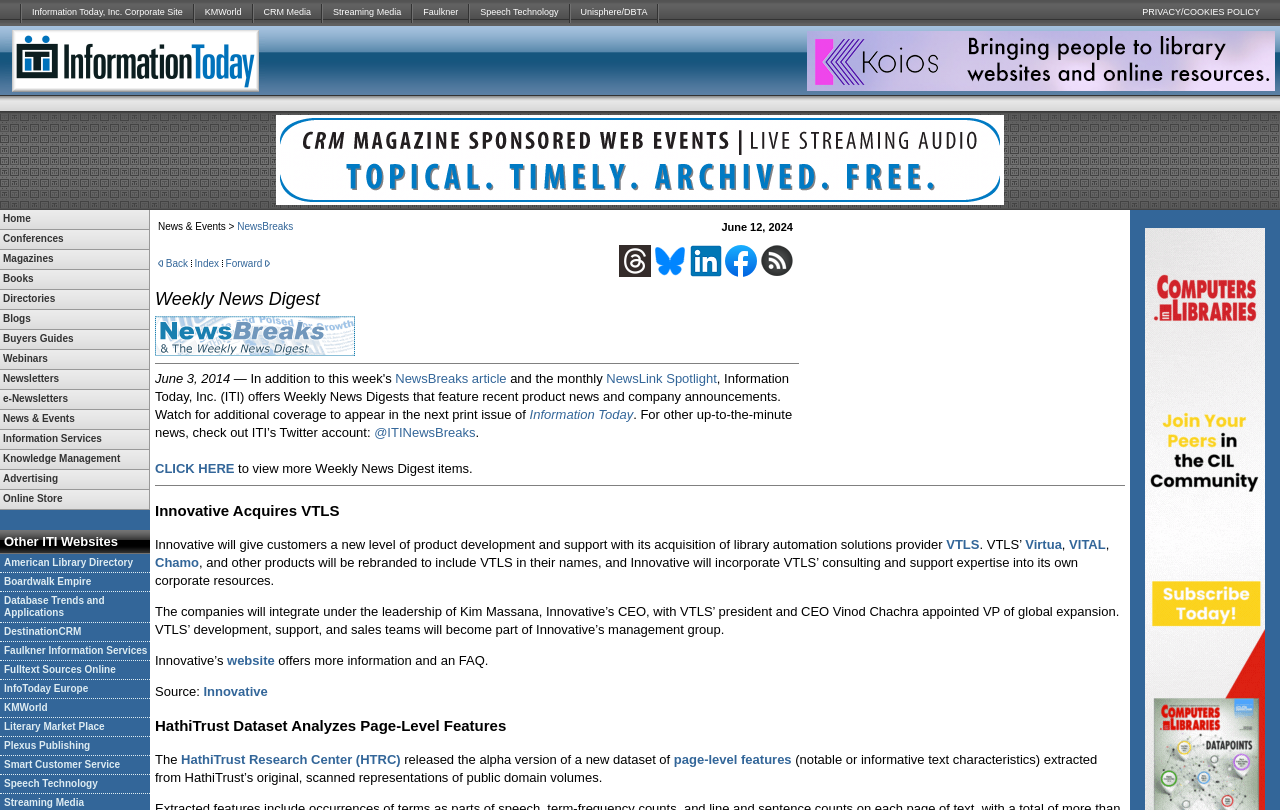Give a one-word or one-phrase response to the question:
What is the purpose of the webpage?

Corporate information